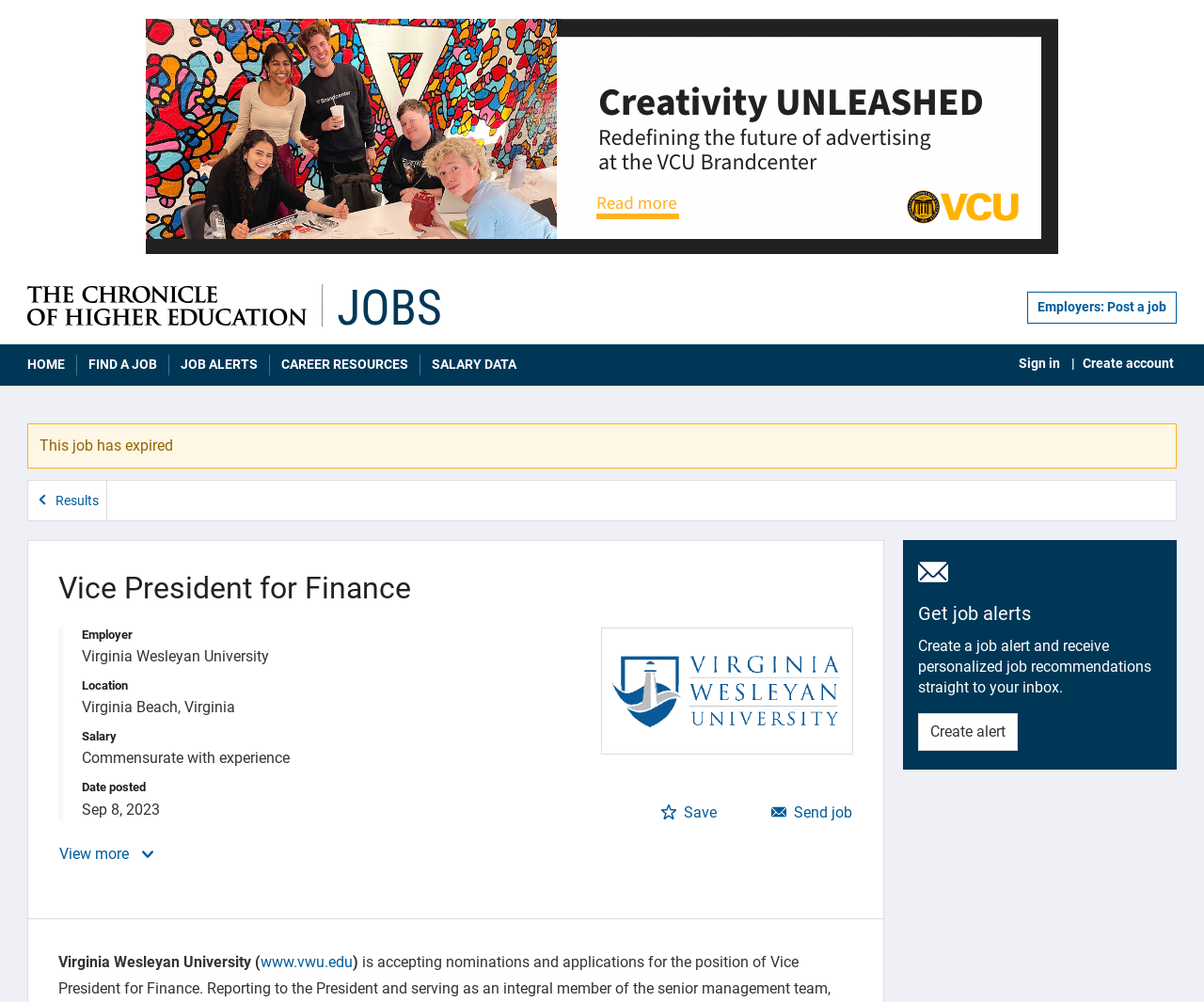Bounding box coordinates are given in the format (top-left x, top-left y, bottom-right x, bottom-right y). All values should be floating point numbers between 0 and 1. Provide the bounding box coordinate for the UI element described as: Job alerts

[0.15, 0.356, 0.214, 0.374]